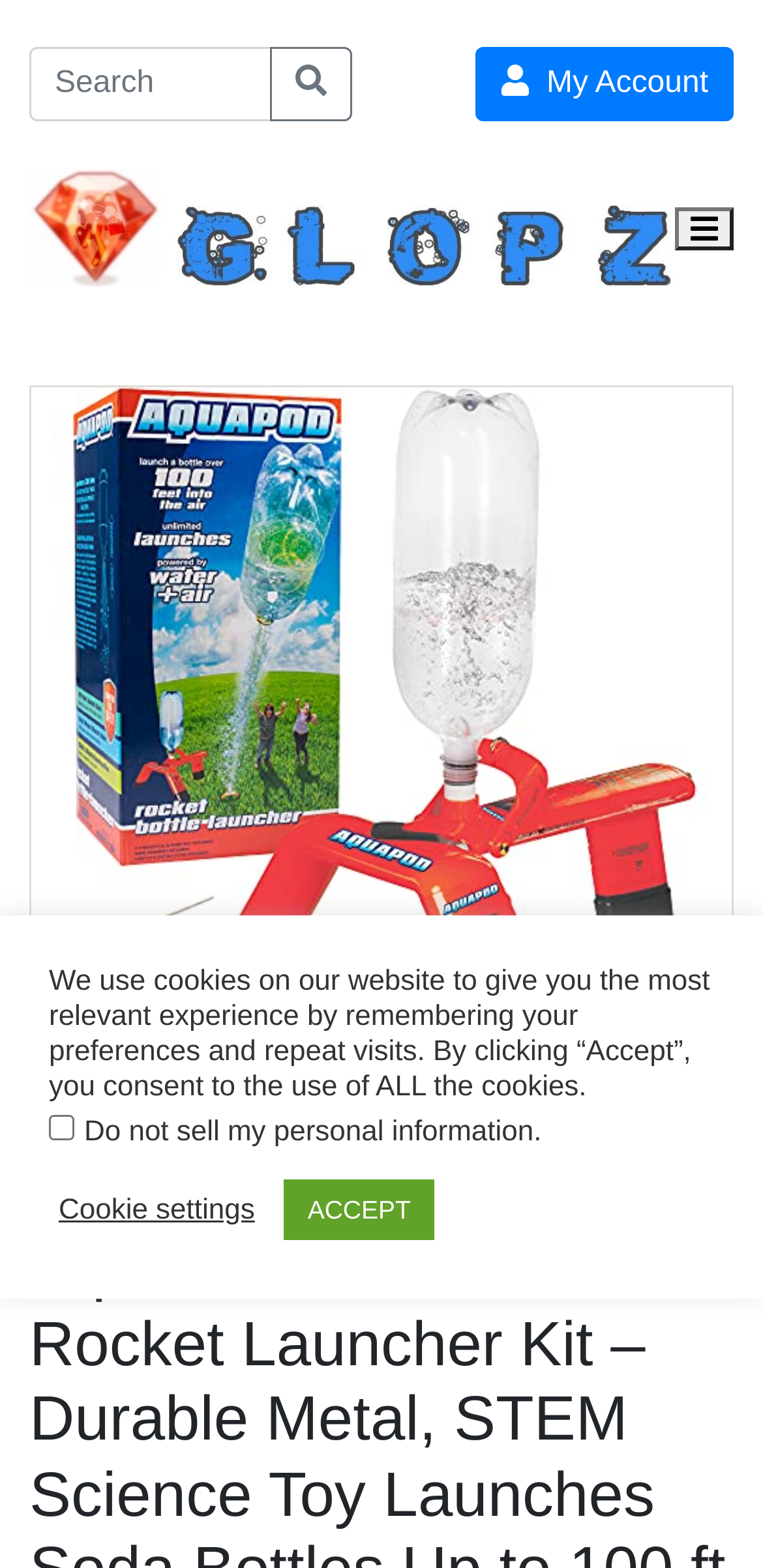How many navigation images are there?
Based on the image, answer the question with a single word or brief phrase.

5